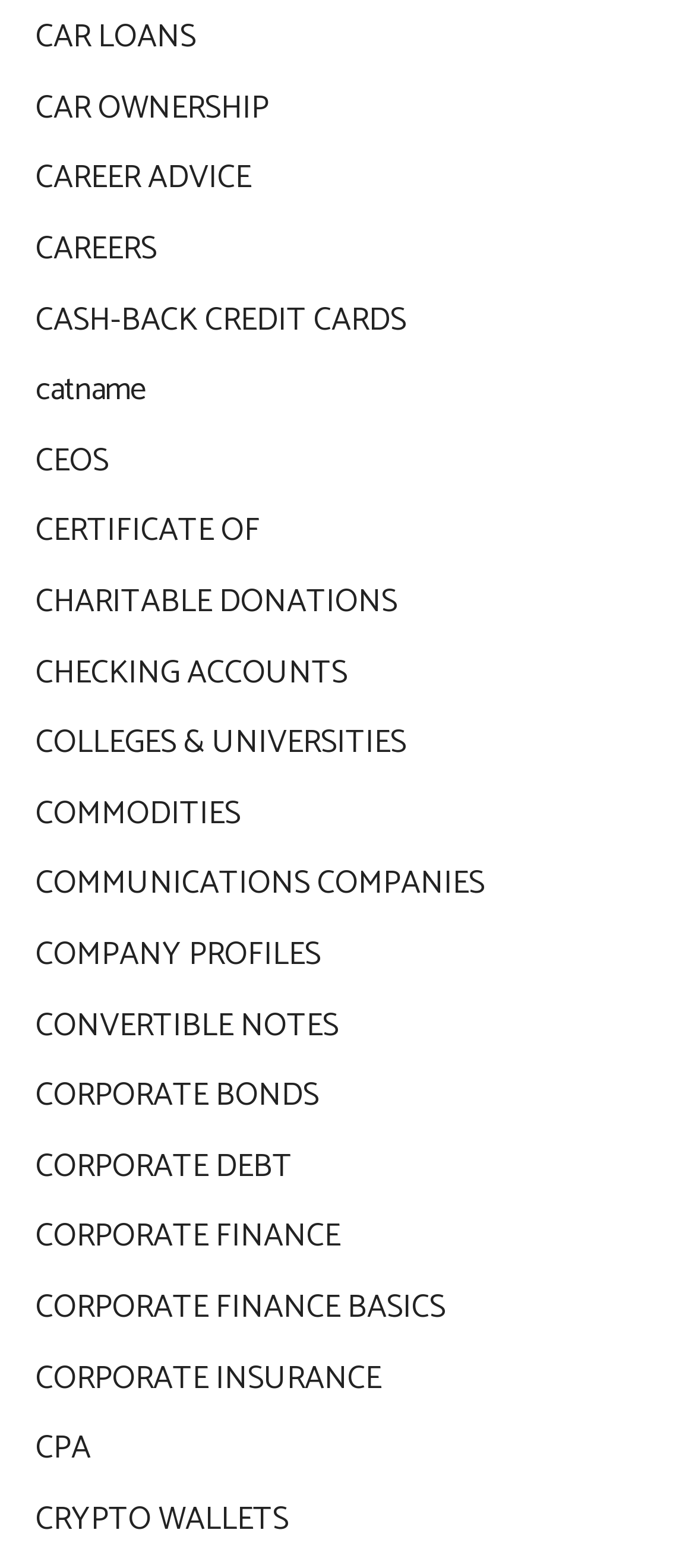What is the main topic of this webpage?
Please respond to the question thoroughly and include all relevant details.

Based on the numerous links provided on the webpage, it appears that the main topic is finance, as it covers various subtopics such as car loans, careers, cash-back credit cards, corporate finance, and more.